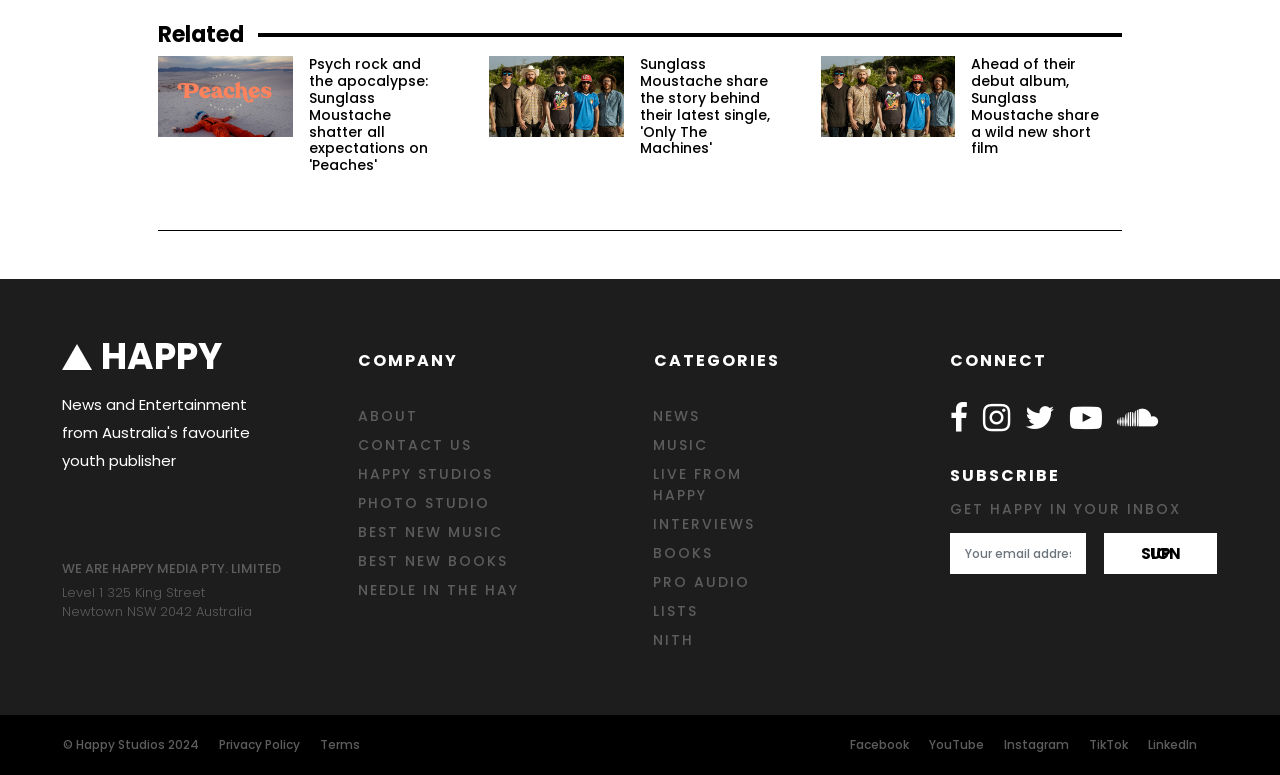Answer the question below using just one word or a short phrase: 
What is the name of the company?

HAPPY MEDIA PTY. LIMITED